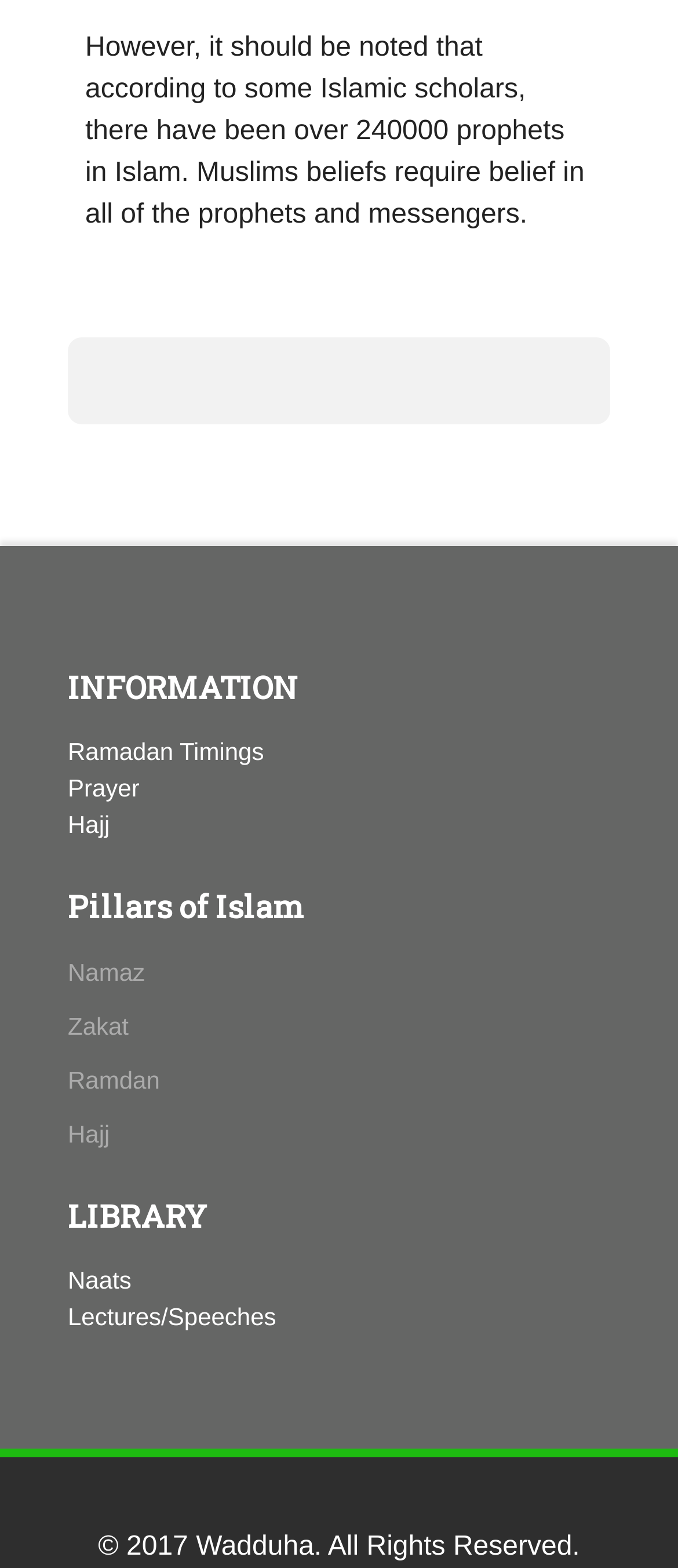Identify the bounding box coordinates of the region that should be clicked to execute the following instruction: "Learn about Hajj".

[0.1, 0.517, 0.162, 0.535]